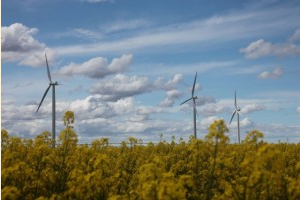What type of energy is being harnessed in the background?
Provide an in-depth and detailed explanation in response to the question.

Several wind turbines stand tall in the background, which are used to harness renewable energy, contrasting beautifully with the bright blooms of the canola field.